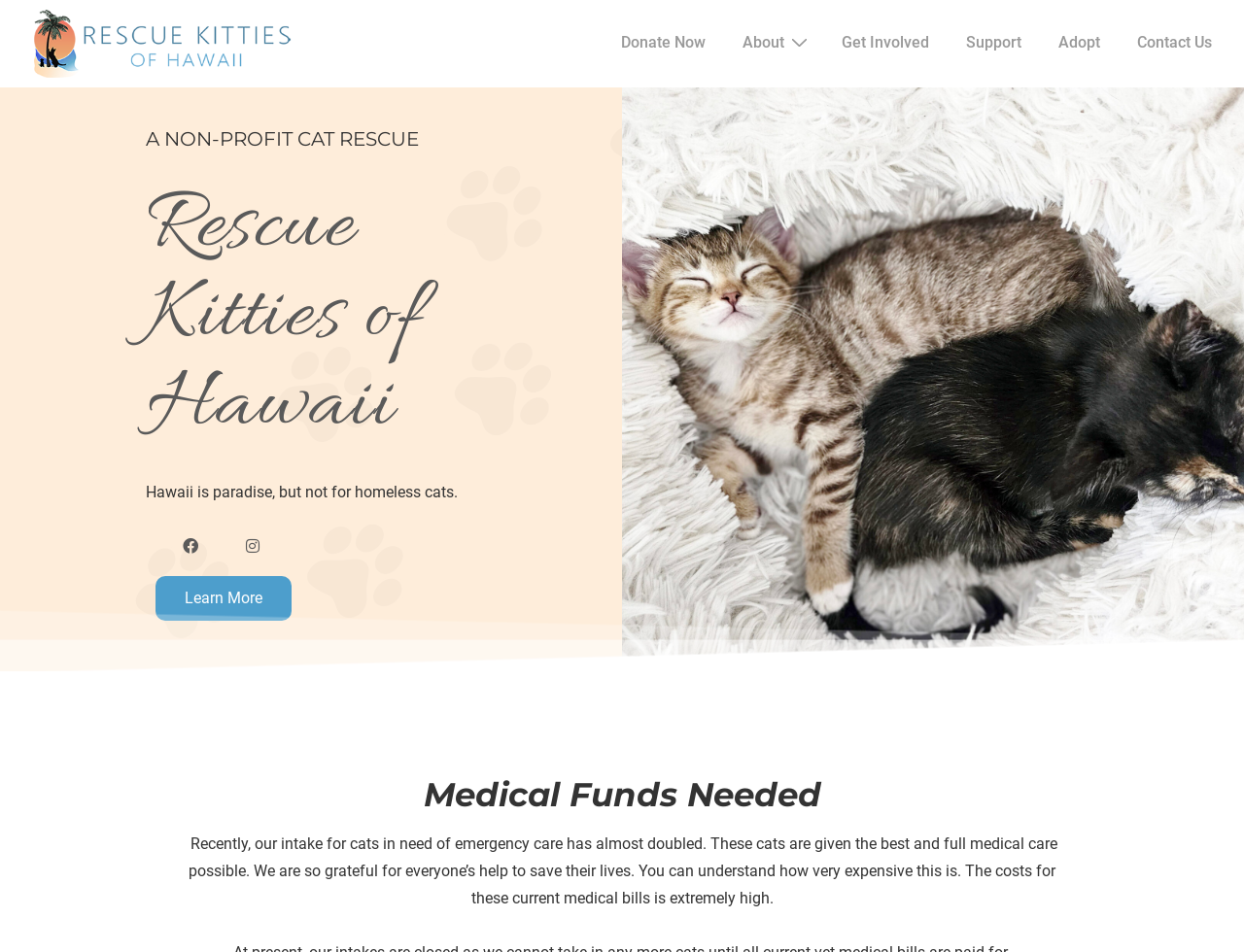Carefully examine the image and provide an in-depth answer to the question: What is the current need of the organization?

The organization is currently in need of medical funds, as indicated by the heading 'Medical Funds Needed' and the subsequent text explaining the high costs of medical care for cats in need of emergency care.